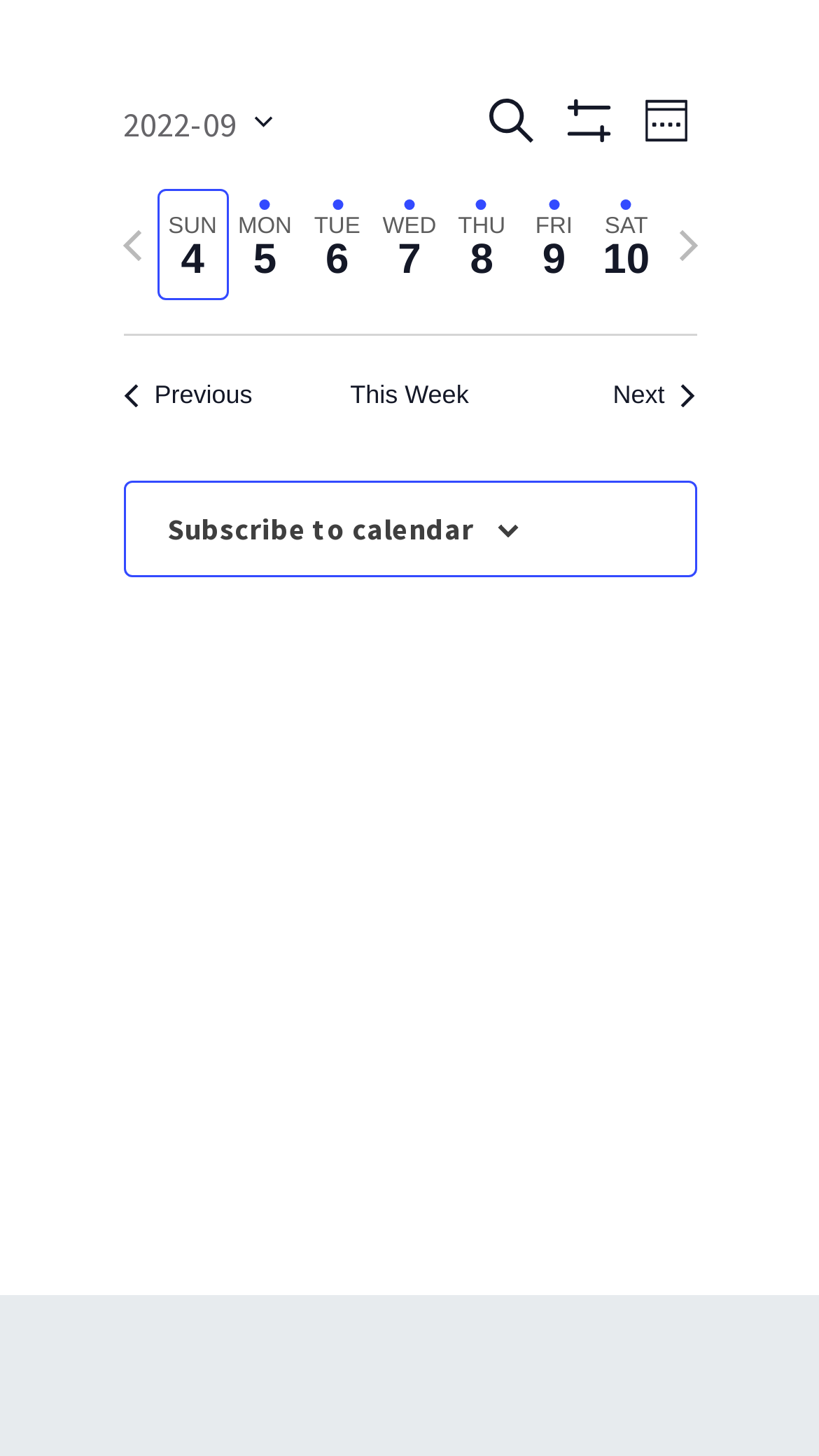Specify the bounding box coordinates (top-left x, top-left y, bottom-right x, bottom-right y) of the UI element in the screenshot that matches this description: Thu 8

[0.544, 0.13, 0.632, 0.206]